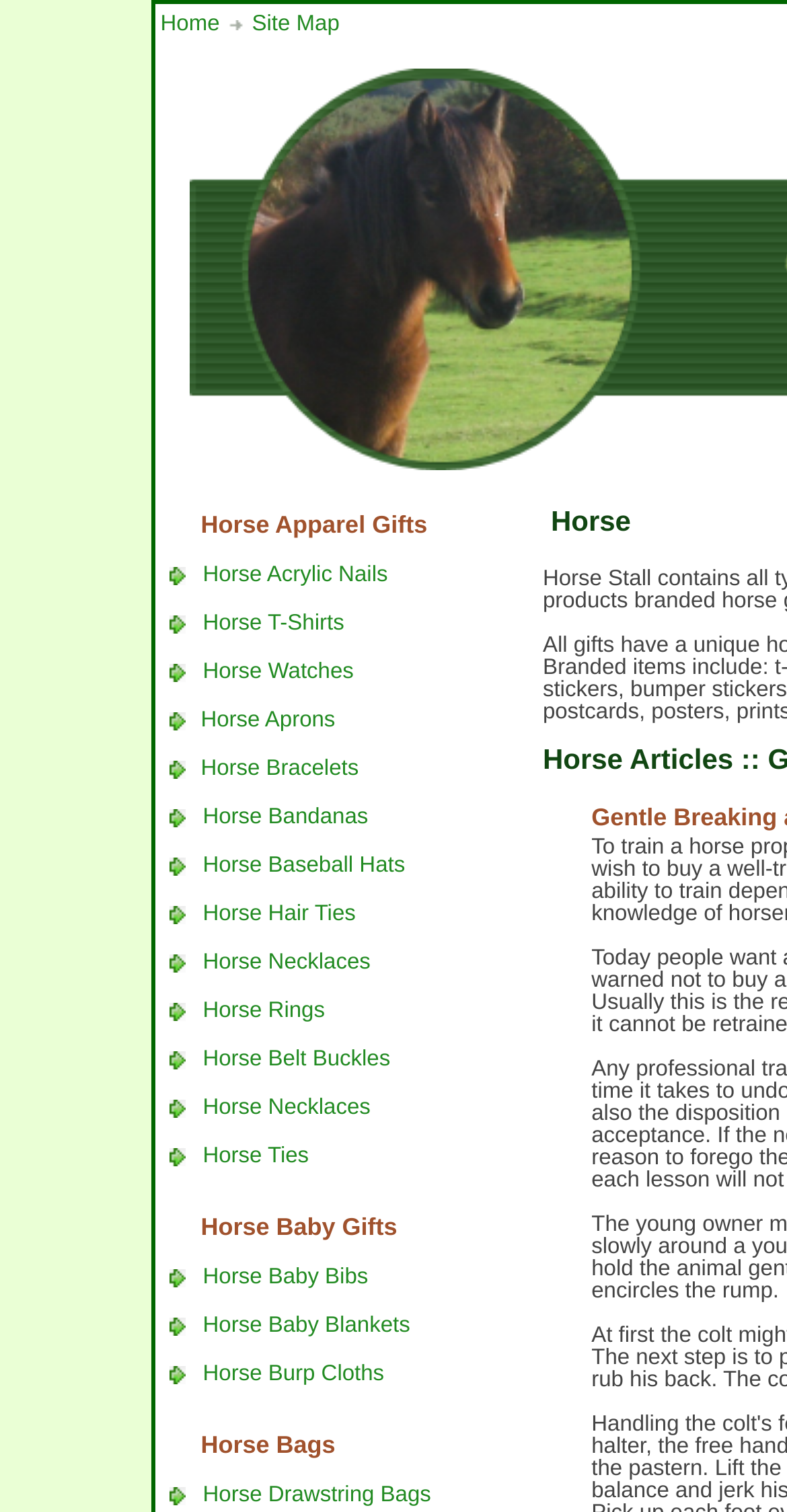Please identify the bounding box coordinates of the clickable element to fulfill the following instruction: "Explore Horse Acrylic Nails". The coordinates should be four float numbers between 0 and 1, i.e., [left, top, right, bottom].

[0.258, 0.372, 0.493, 0.388]